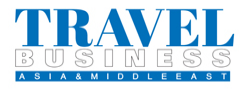What is the lighter shade of gray used for?
Using the visual information, answer the question in a single word or phrase.

For 'BUSINESS'